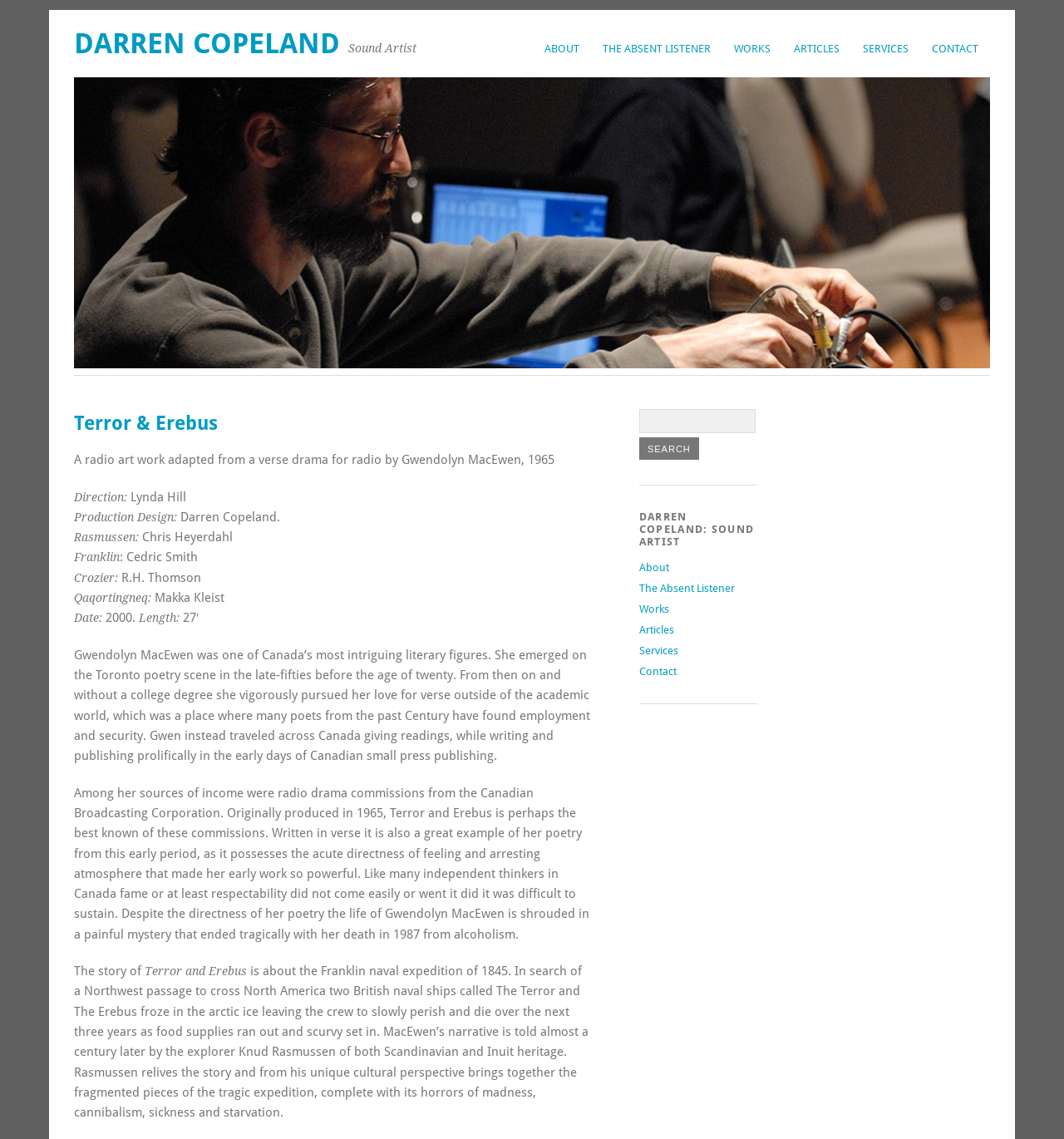Please provide a comprehensive answer to the question based on the screenshot: How many links are in the top navigation menu?

I found the answer by counting the number of link elements in the top navigation menu, which are 'ABOUT', 'THE ABSENT LISTENER', 'WORKS', 'ARTICLES', 'SERVICES', and 'CONTACT'.